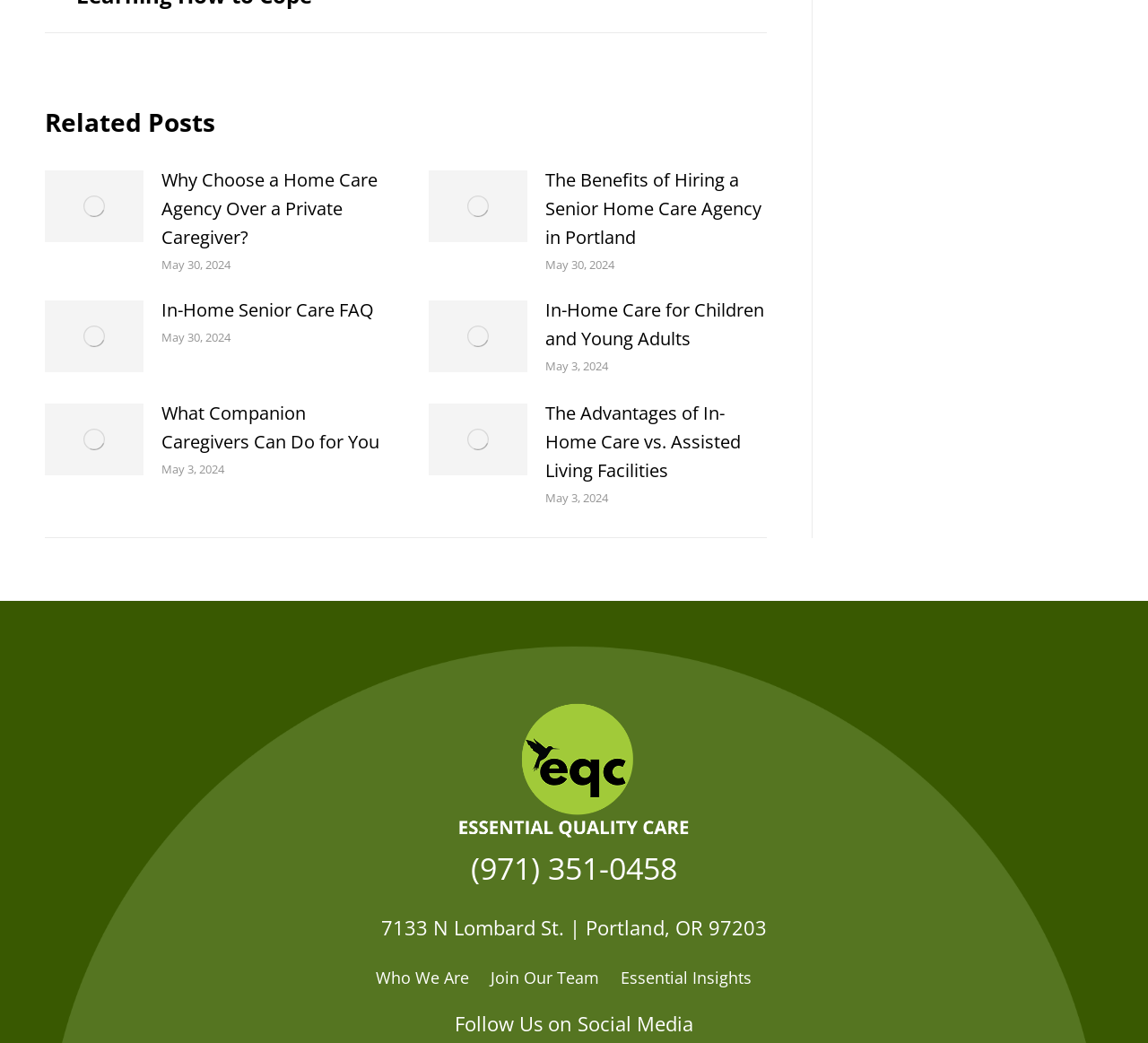What is the topic of the webpage?
Please provide a single word or phrase based on the screenshot.

Home Care